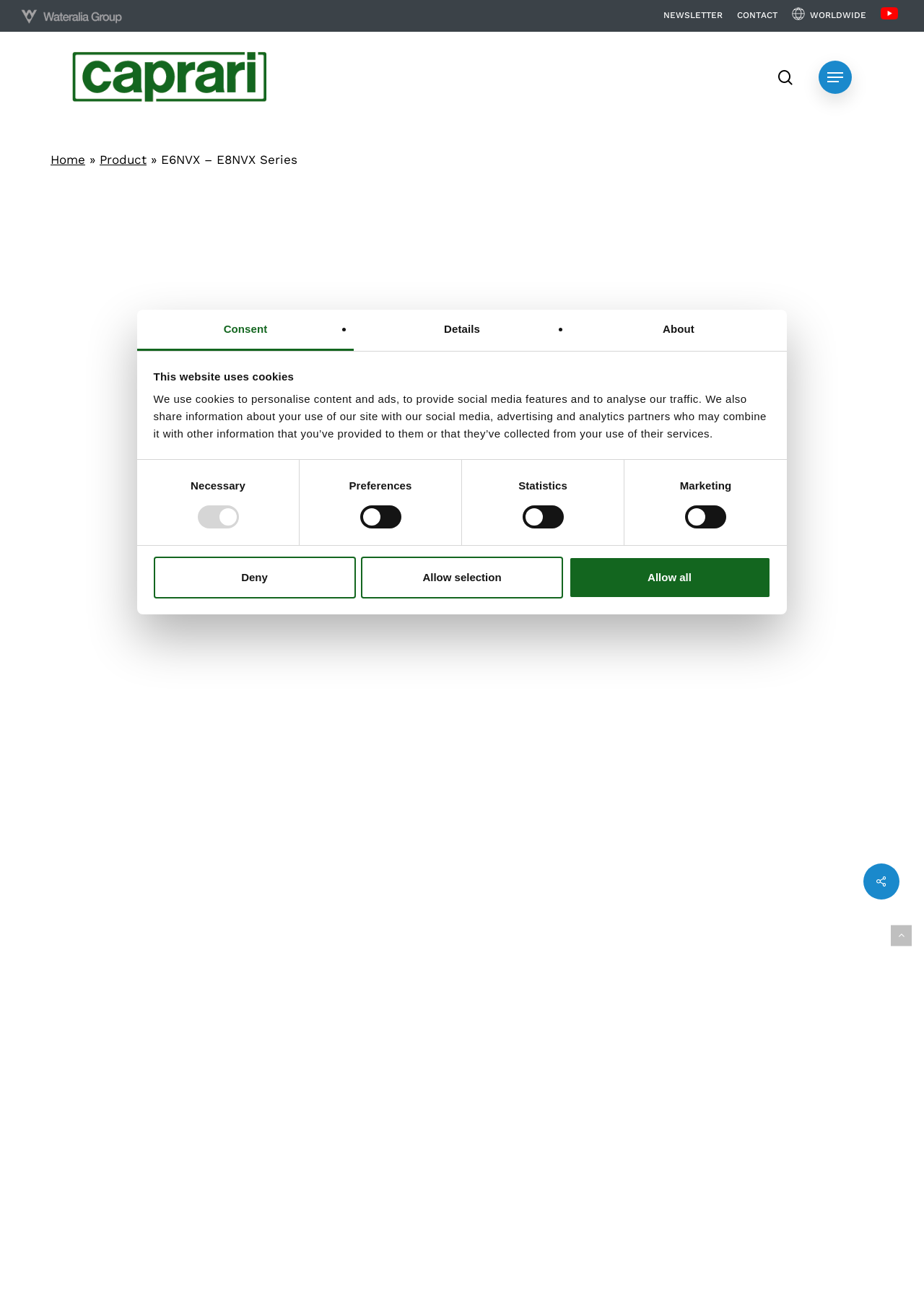Specify the bounding box coordinates of the area to click in order to follow the given instruction: "Learn more about certifications."

[0.45, 0.836, 0.55, 0.852]